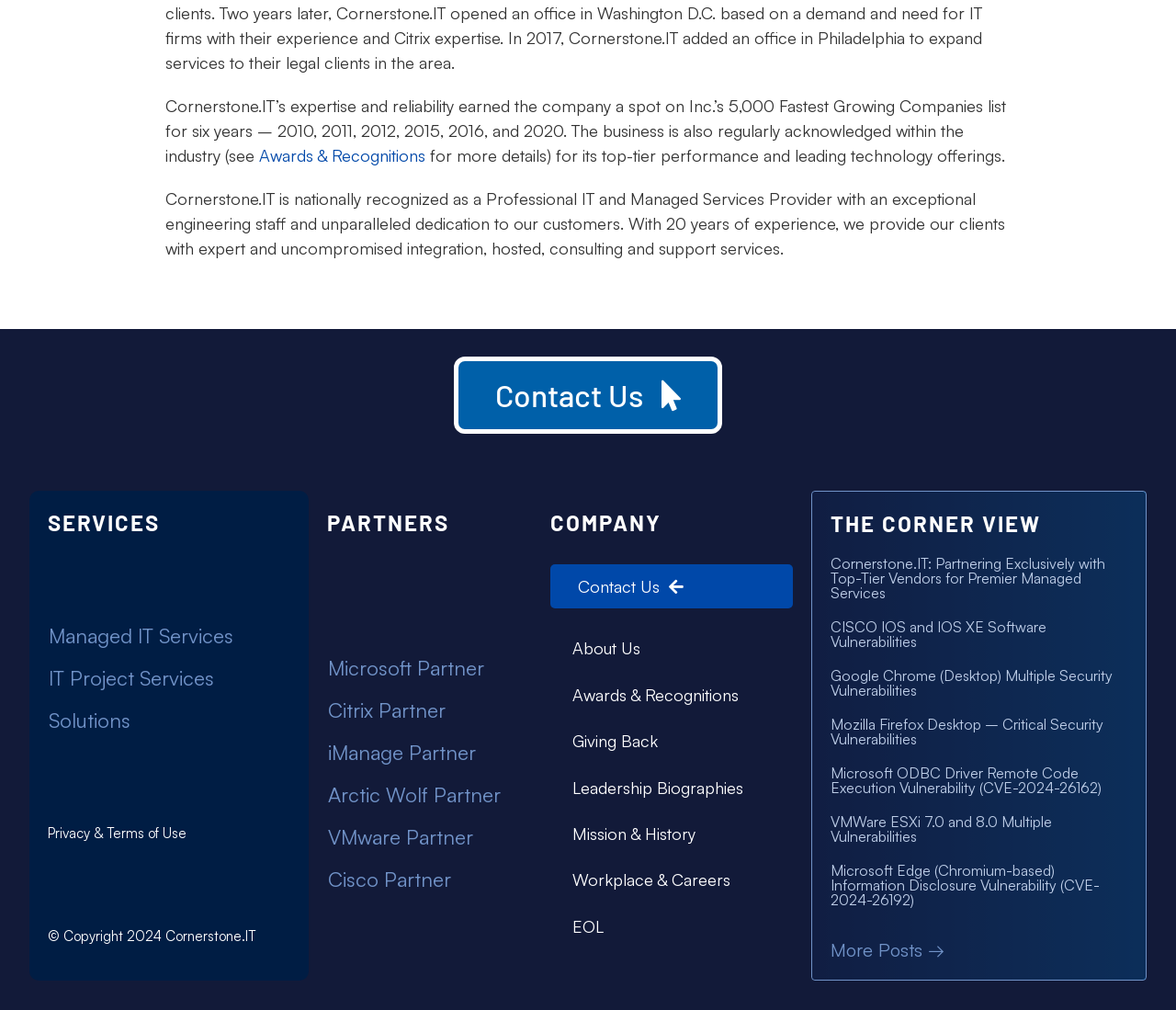Please indicate the bounding box coordinates of the element's region to be clicked to achieve the instruction: "Learn more about Awards & Recognitions". Provide the coordinates as four float numbers between 0 and 1, i.e., [left, top, right, bottom].

[0.22, 0.143, 0.362, 0.163]